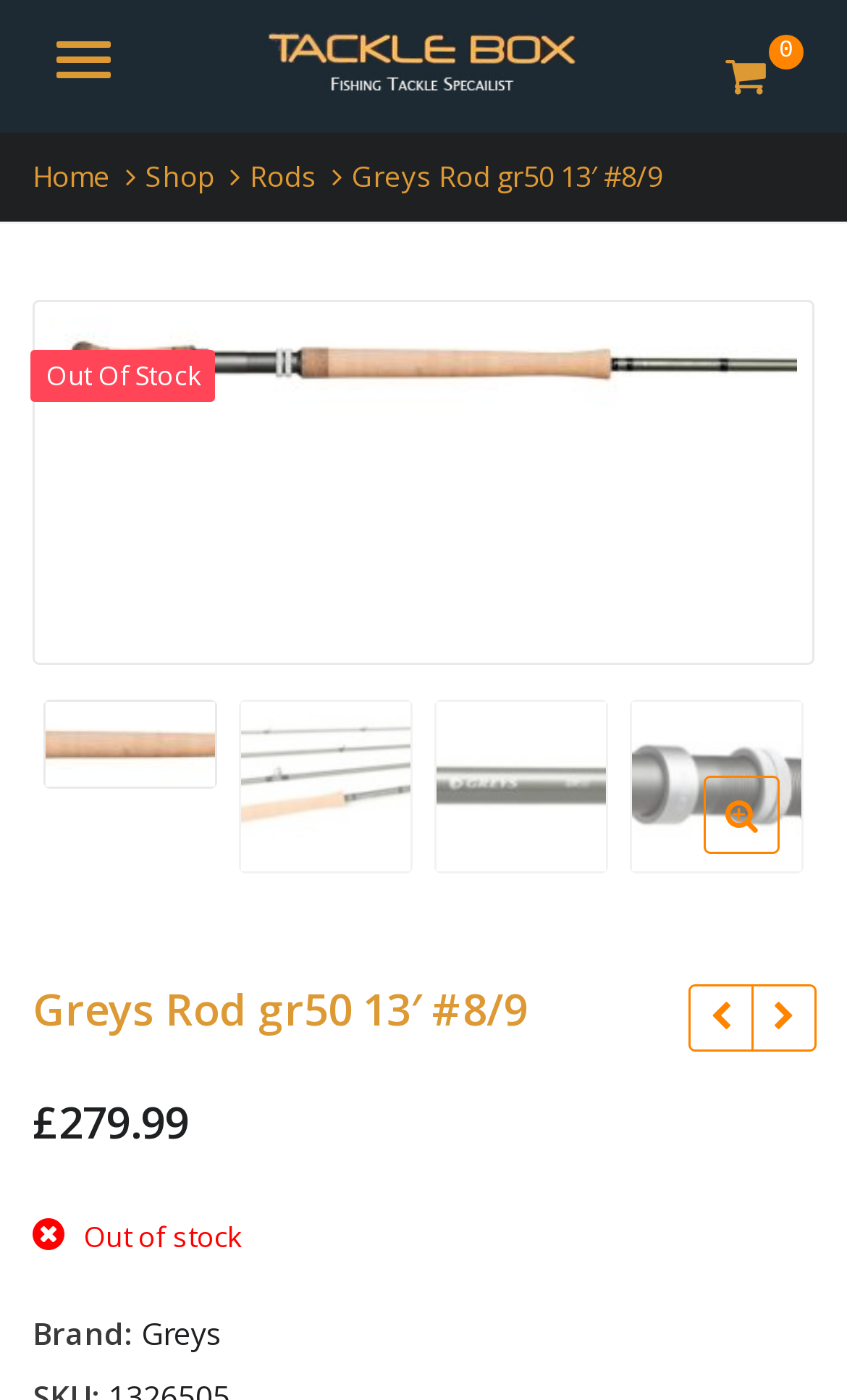Please provide the bounding box coordinates for the element that needs to be clicked to perform the following instruction: "Search for products". The coordinates should be given as four float numbers between 0 and 1, i.e., [left, top, right, bottom].

[0.872, 0.58, 0.962, 0.635]